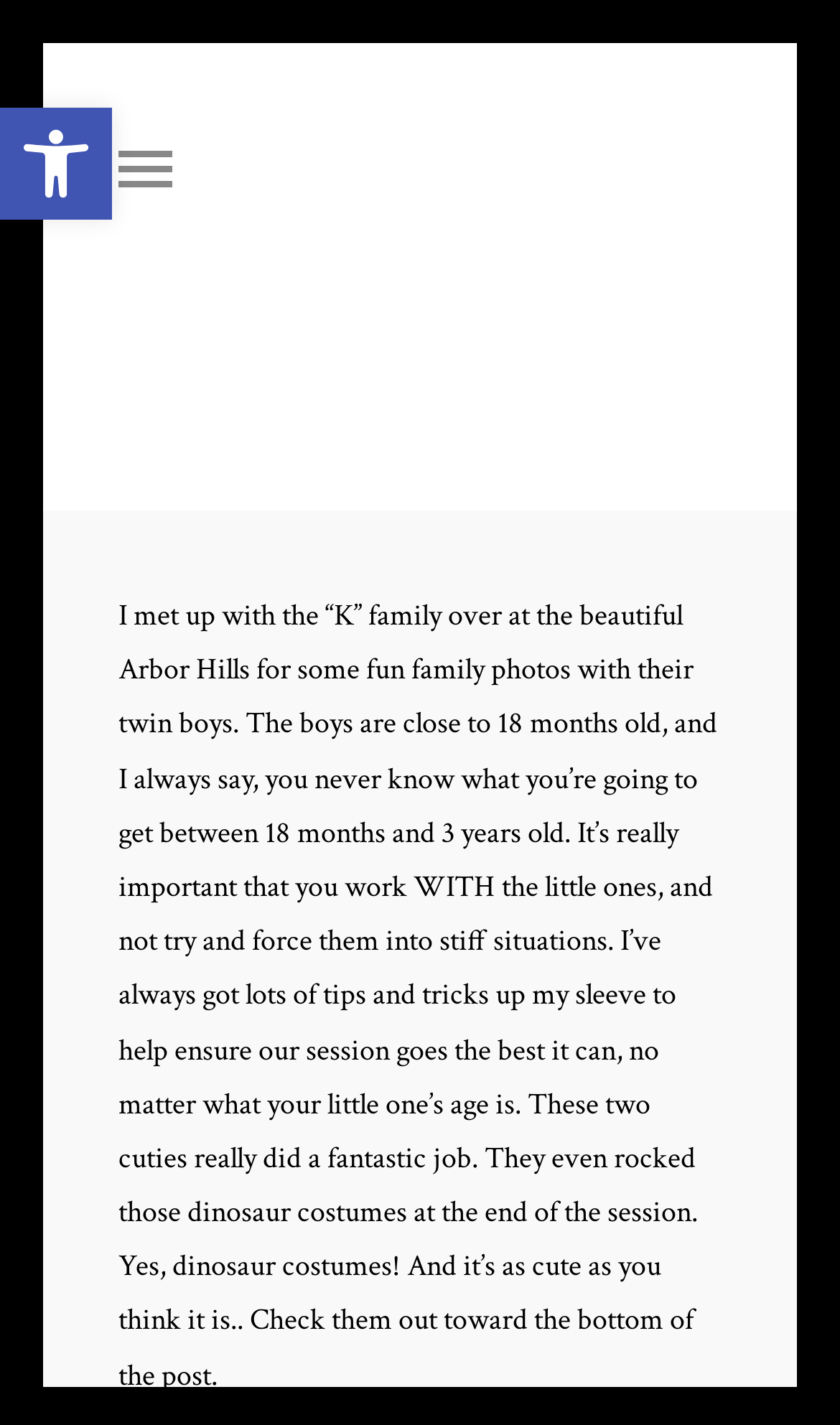Given the element description Grassroots Economic Organizing, predict the bounding box coordinates for the UI element in the webpage screenshot. The format should be (top-left x, top-left y, bottom-right x, bottom-right y), and the values should be between 0 and 1.

None